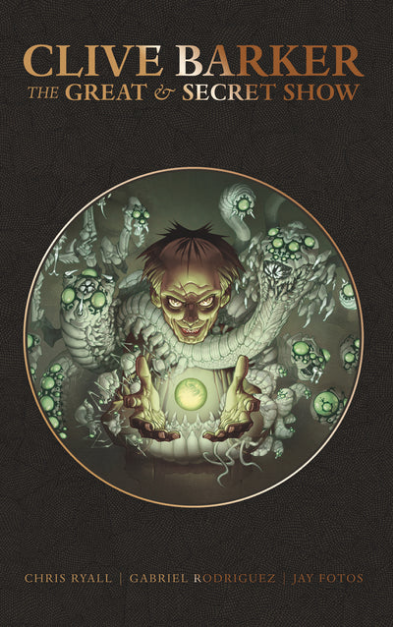Describe the image in great detail, covering all key points.

This image features the cover art for "Clive Barker's The Great & Secret Show," a graphic novel that showcases impressive illustrations and an engaging storyline. The cover is adorned with a central figure, a mysterious character with an unsettling expression, reaching out towards a glowing orb held between his hands. Surrounding him are various ghostly figures and creatures, adding an eerie atmosphere and illustrating the supernatural elements of the story. The title is prominently displayed at the top in gold lettering, with the author's name, Clive Barker, standing out as a hallmark of horror and fantasy literature. Below the title, the creative team includes Chris Ryall, Gabriel Rodriguez, and Jay Fotos, indicating a collaboration that brings this compelling narrative to life visually. The overall design and color palette capture a blend of intrigue and suspense, inviting readers to delve into the story within.